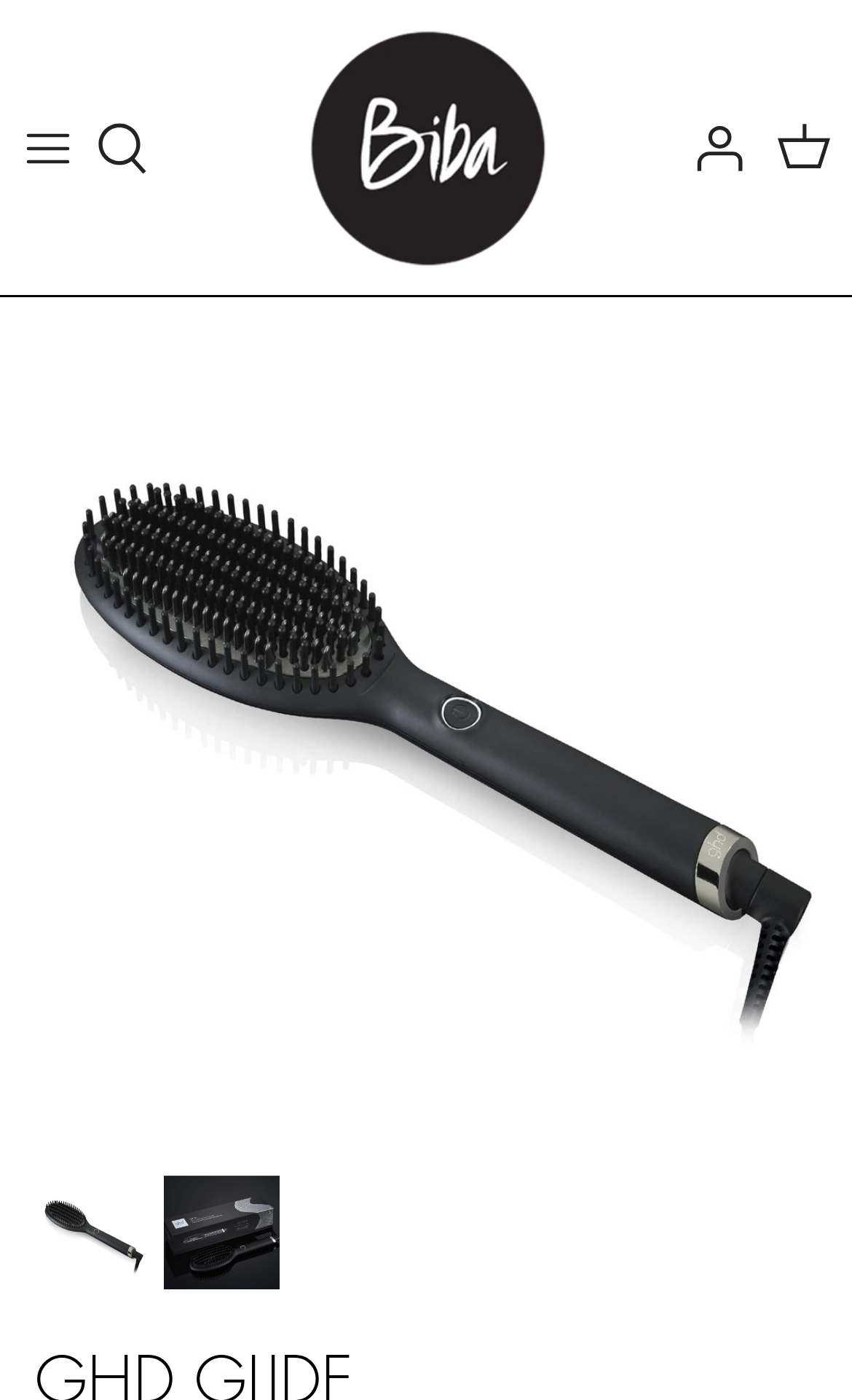Using the element description: "title="Biba Salon"", determine the bounding box coordinates for the specified UI element. The coordinates should be four float numbers between 0 and 1, [left, top, right, bottom].

[0.353, 0.016, 0.647, 0.195]